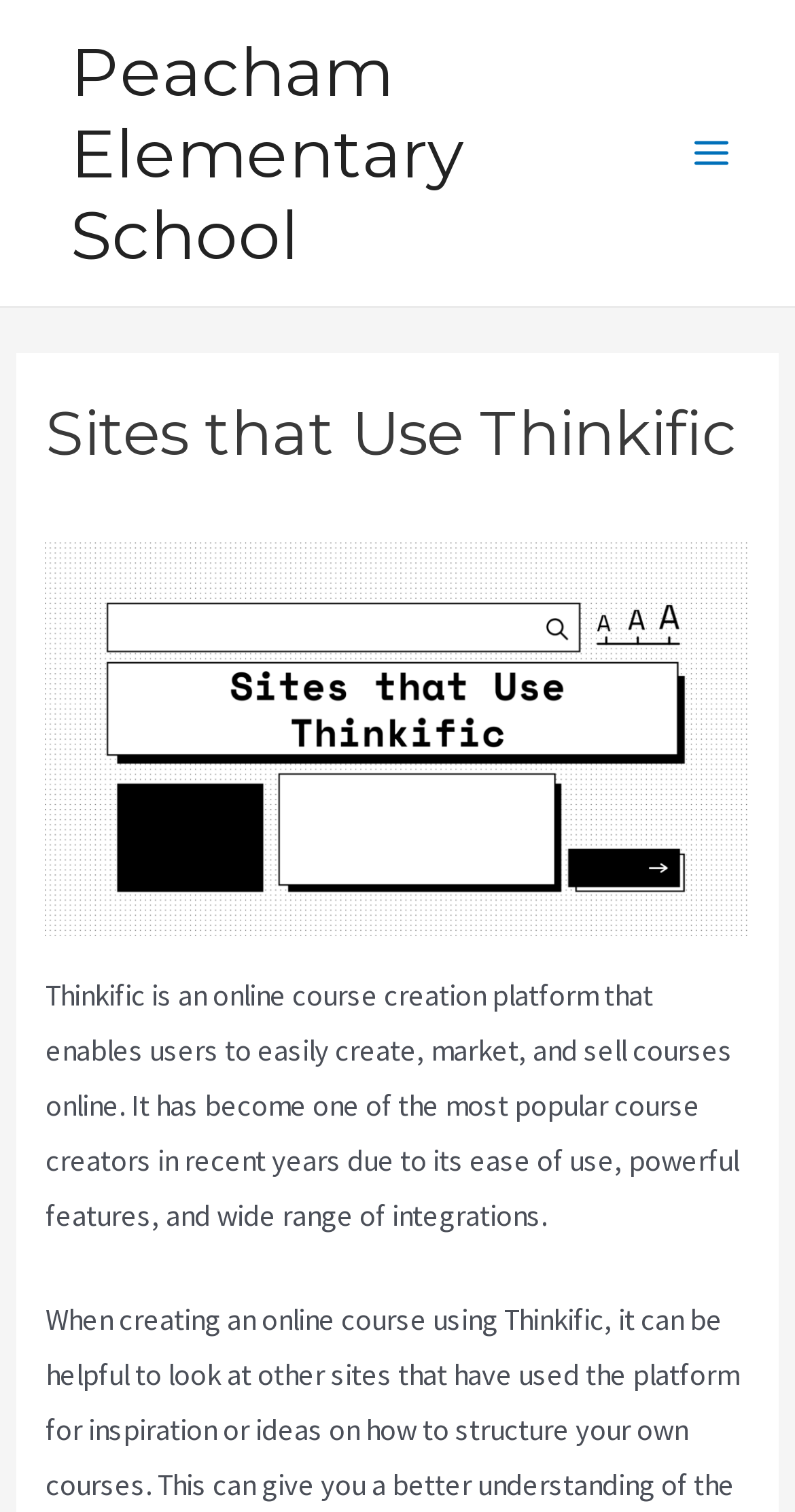Carefully examine the image and provide an in-depth answer to the question: What is the name of the first website showcased?

The first website showcased is 'Peacham Elementary School', which is a link element located at the top of the webpage with a bounding box of [0.089, 0.02, 0.584, 0.183].